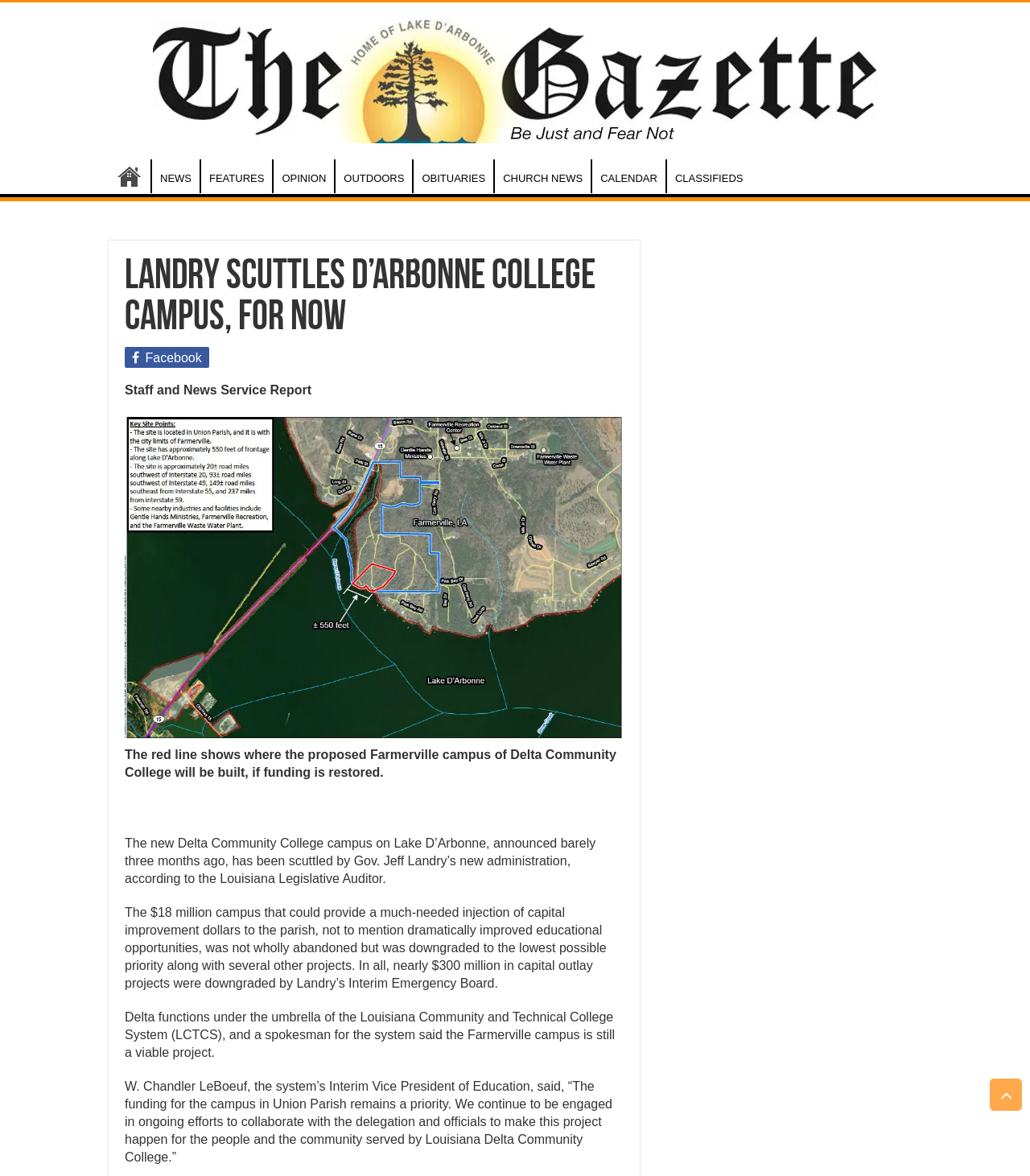Bounding box coordinates must be specified in the format (top-left x, top-left y, bottom-right x, bottom-right y). All values should be floating point numbers between 0 and 1. What are the bounding box coordinates of the UI element described as: Next story Dream

None